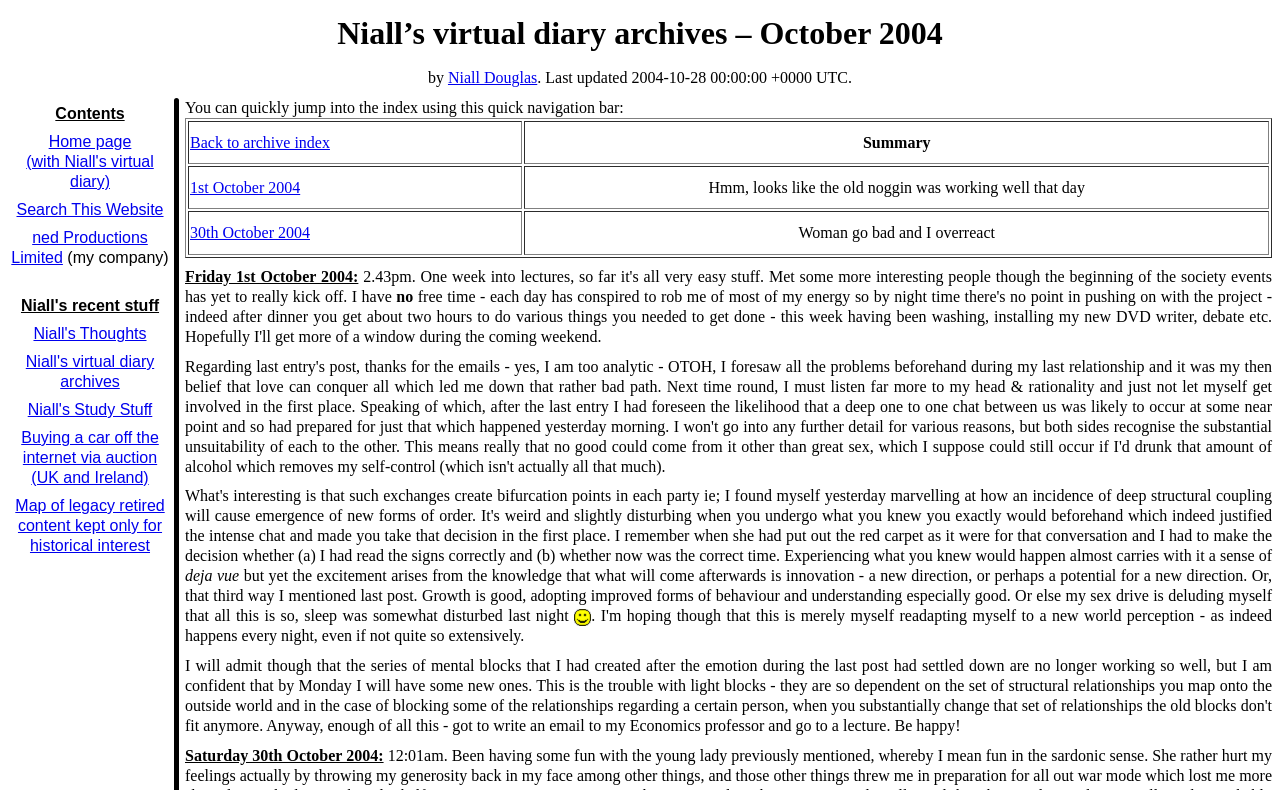Using the webpage screenshot, locate the HTML element that fits the following description and provide its bounding box: "Services".

None